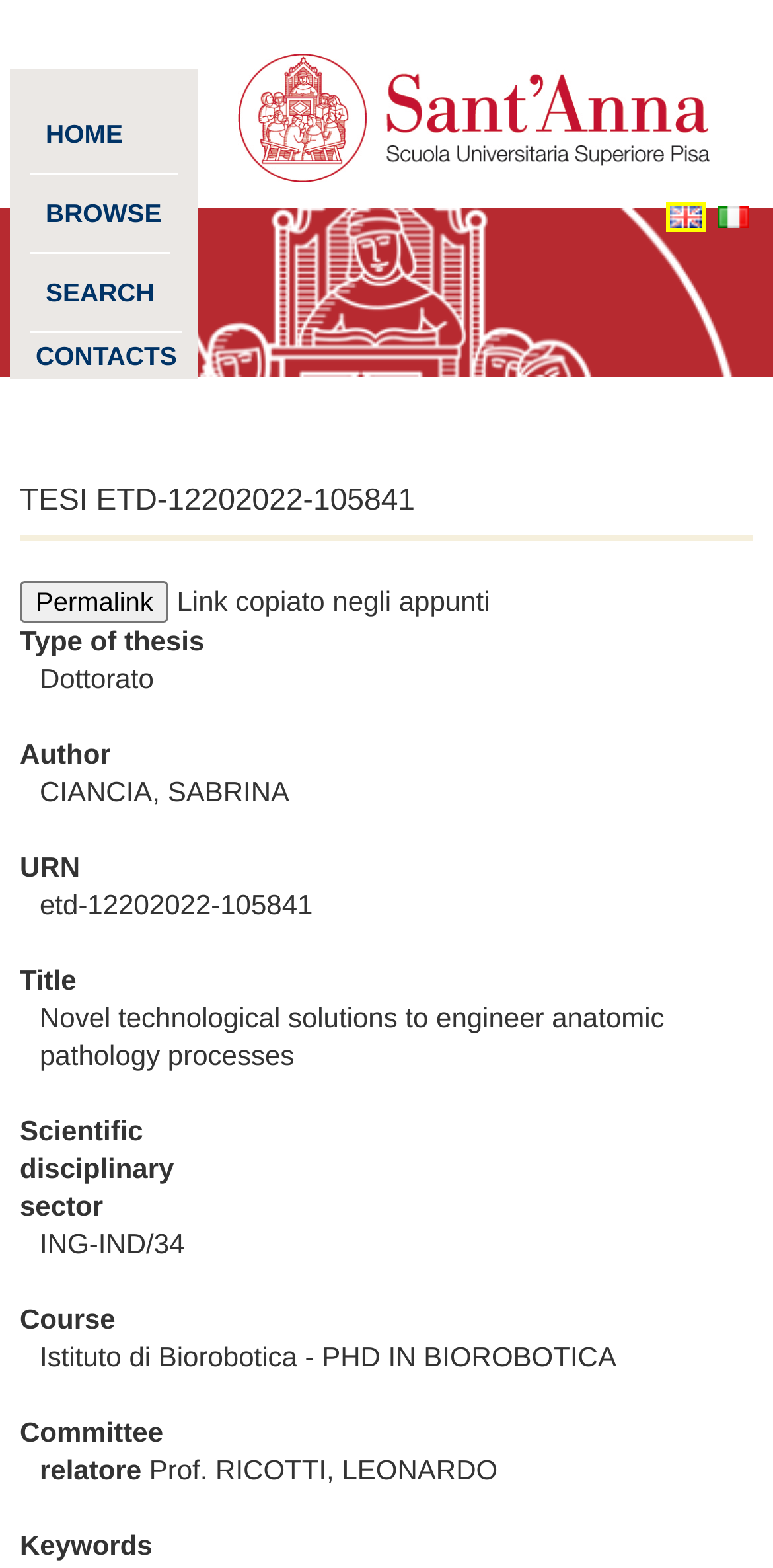Locate the bounding box coordinates of the element to click to perform the following action: 'Click the 'Permalink' button'. The coordinates should be given as four float values between 0 and 1, in the form of [left, top, right, bottom].

[0.026, 0.371, 0.219, 0.398]